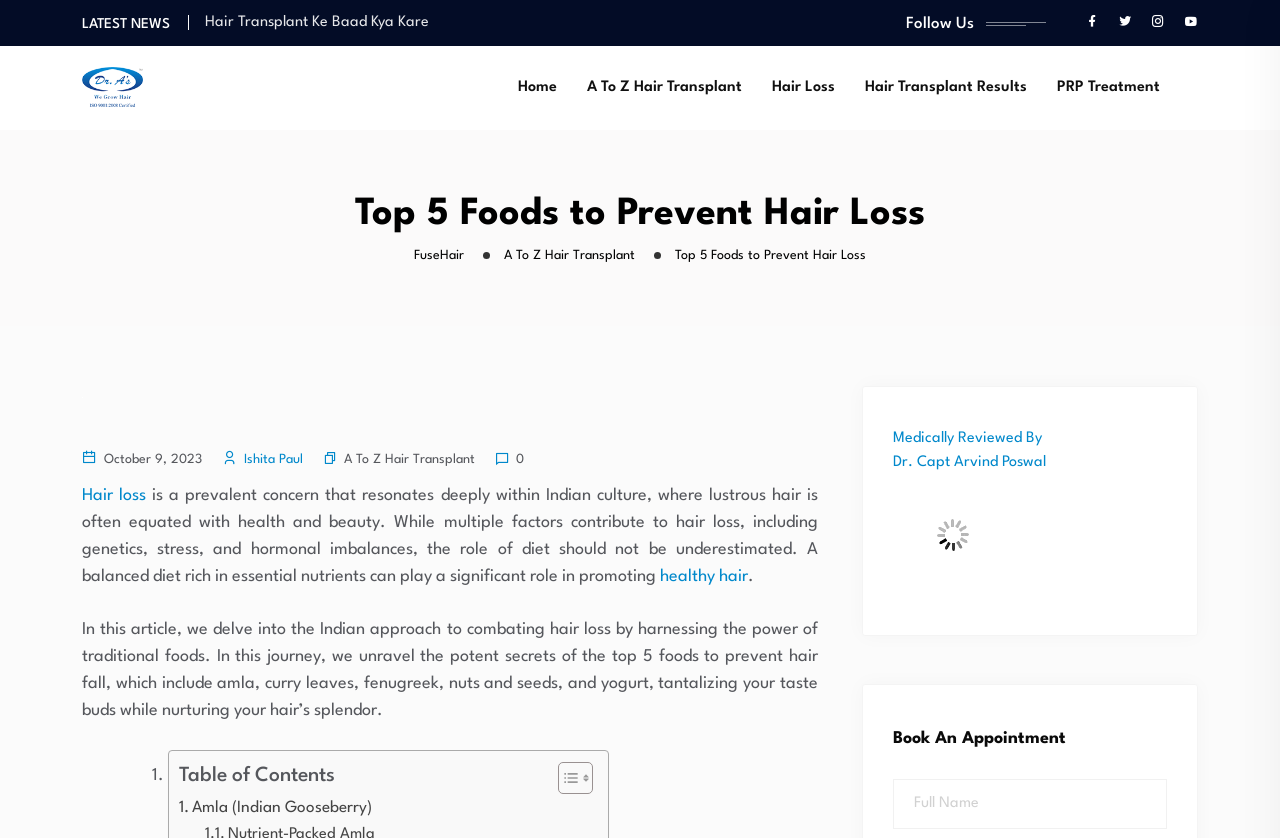Please determine the bounding box coordinates of the section I need to click to accomplish this instruction: "Book an appointment".

[0.698, 0.753, 0.912, 0.786]